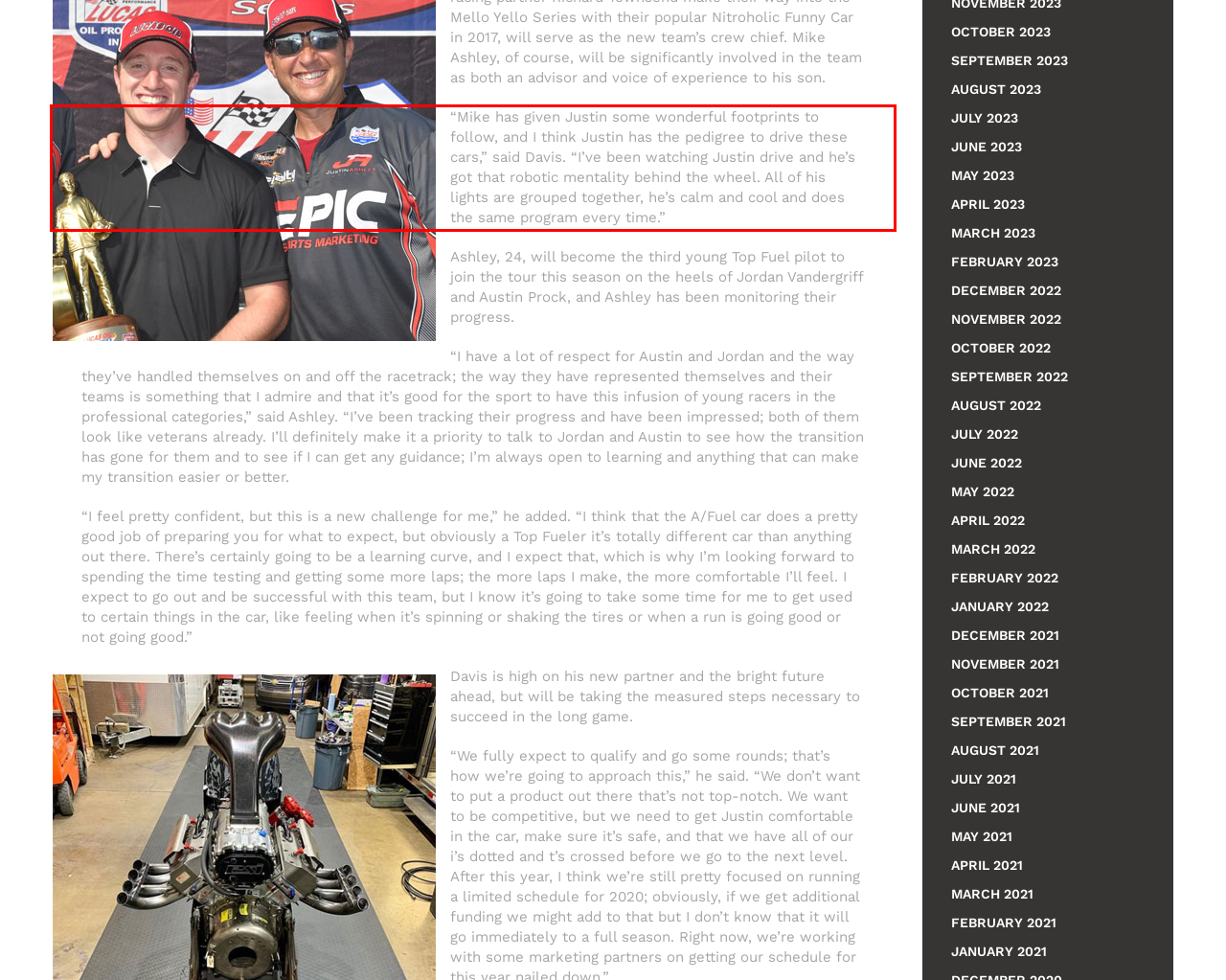Please identify and extract the text from the UI element that is surrounded by a red bounding box in the provided webpage screenshot.

“Mike has given Justin some wonderful footprints to follow, and I think Justin has the pedigree to drive these cars,” said Davis. “I’ve been watching Justin drive and he’s got that robotic mentality behind the wheel. All of his lights are grouped together, he’s calm and cool and does the same program every time.”